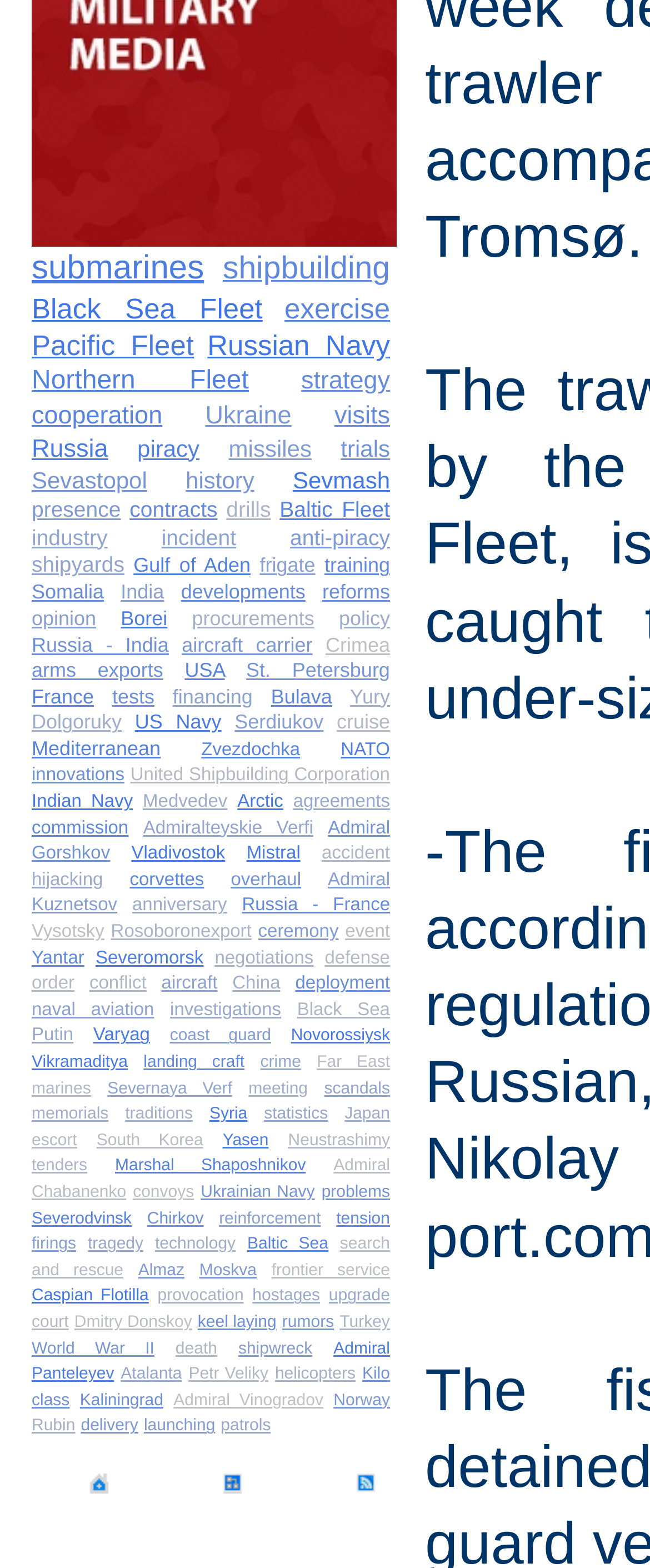What is the main topic of this webpage?
Look at the screenshot and provide an in-depth answer.

Based on the numerous links related to the Russian Navy, such as 'Russian Navy', 'Black Sea Fleet', 'Pacific Fleet', and 'Northern Fleet', it can be inferred that the main topic of this webpage is the Russian Navy.